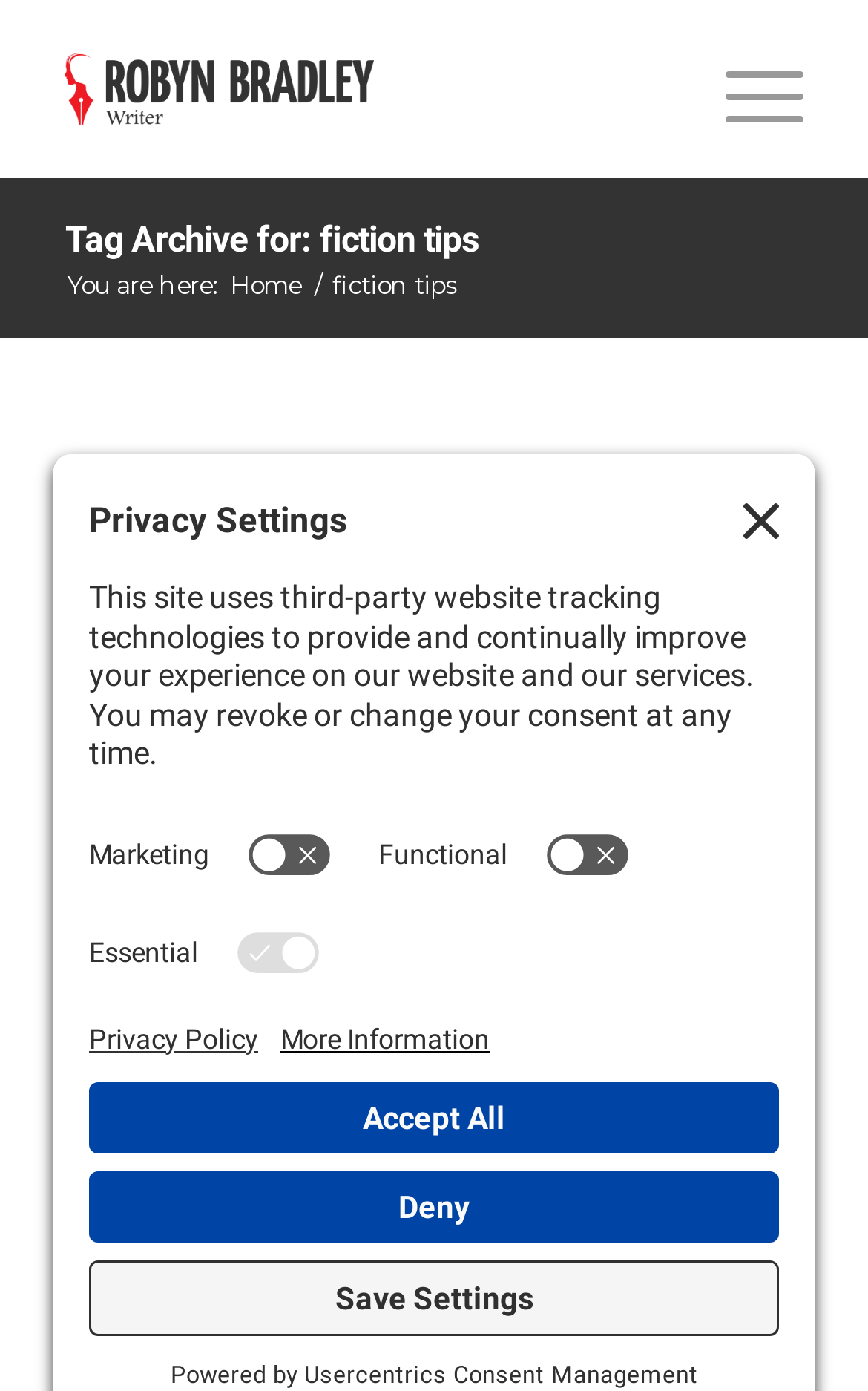Pinpoint the bounding box coordinates of the element that must be clicked to accomplish the following instruction: "Go to the 'Home' page". The coordinates should be in the format of four float numbers between 0 and 1, i.e., [left, top, right, bottom].

[0.257, 0.193, 0.354, 0.217]